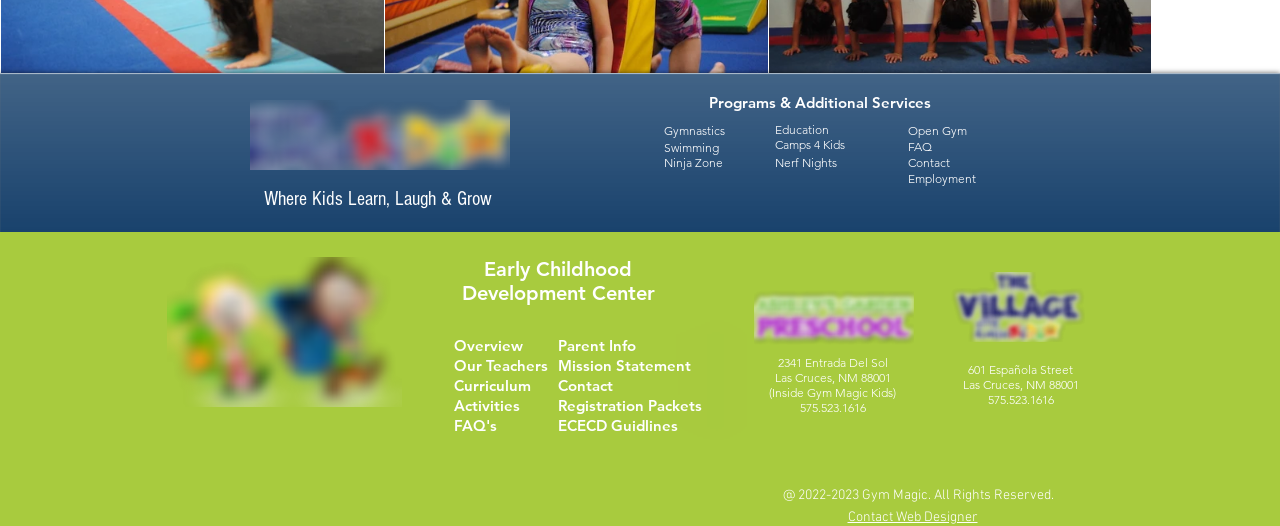Give a concise answer using one word or a phrase to the following question:
What is the name of the logo on the top left?

Gym Magic Kids